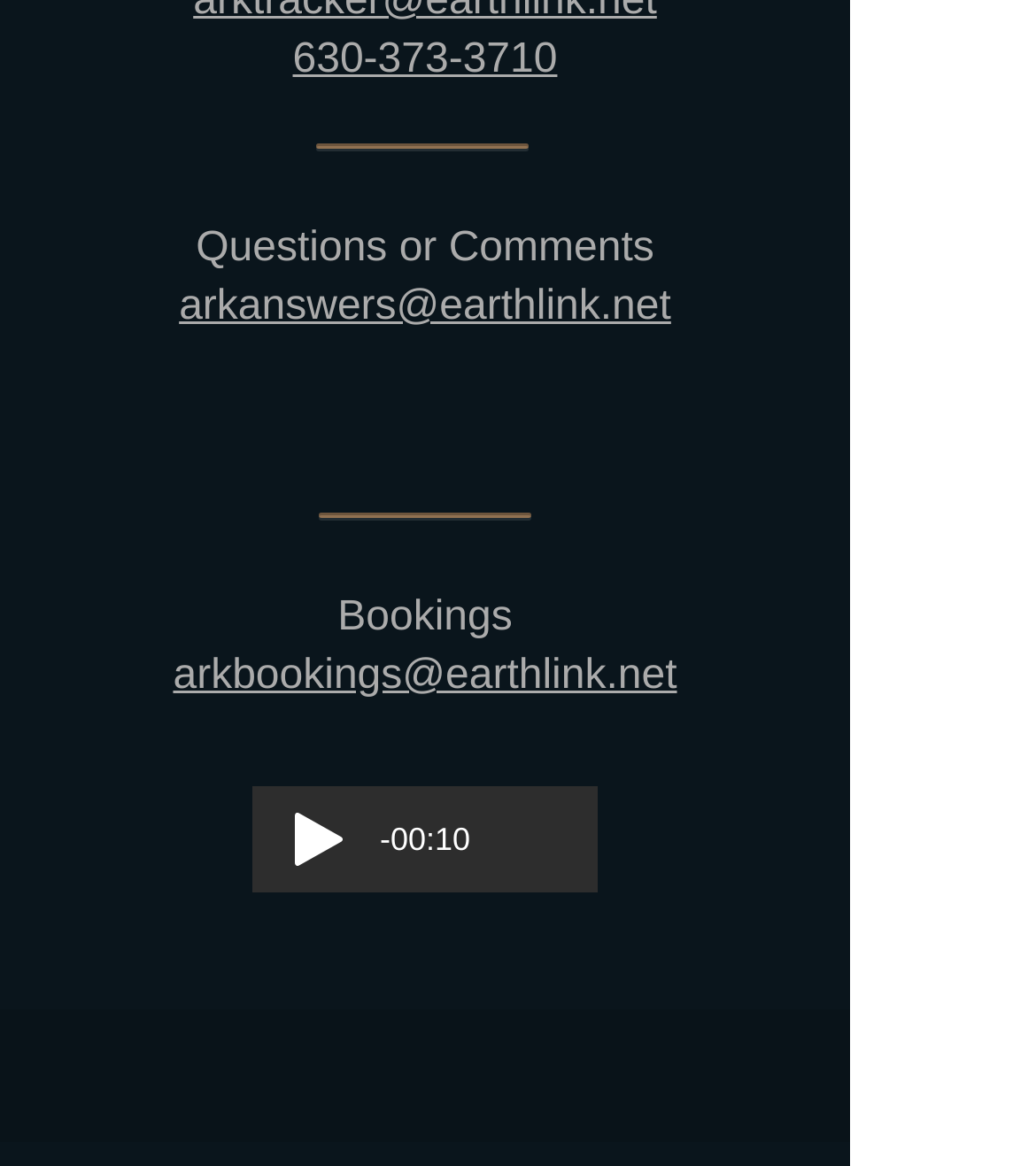What is the email address for bookings?
Please provide a detailed answer to the question.

I found the email address by looking at the link element with the text 'arkbookings@earthlink.net' which is located below the 'Bookings' static text.